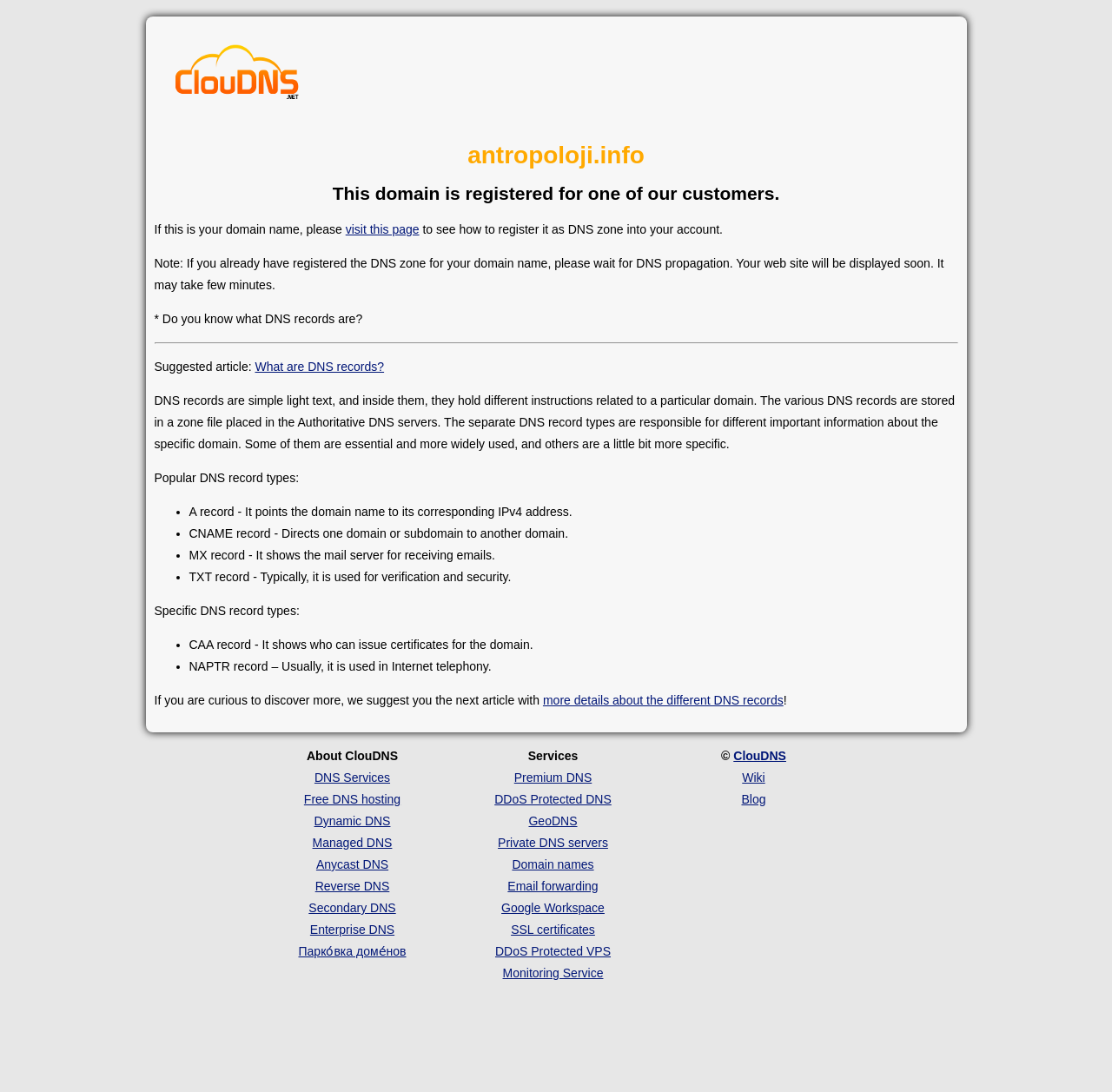What is the purpose of TXT record?
Look at the image and answer the question using a single word or phrase.

verification and security